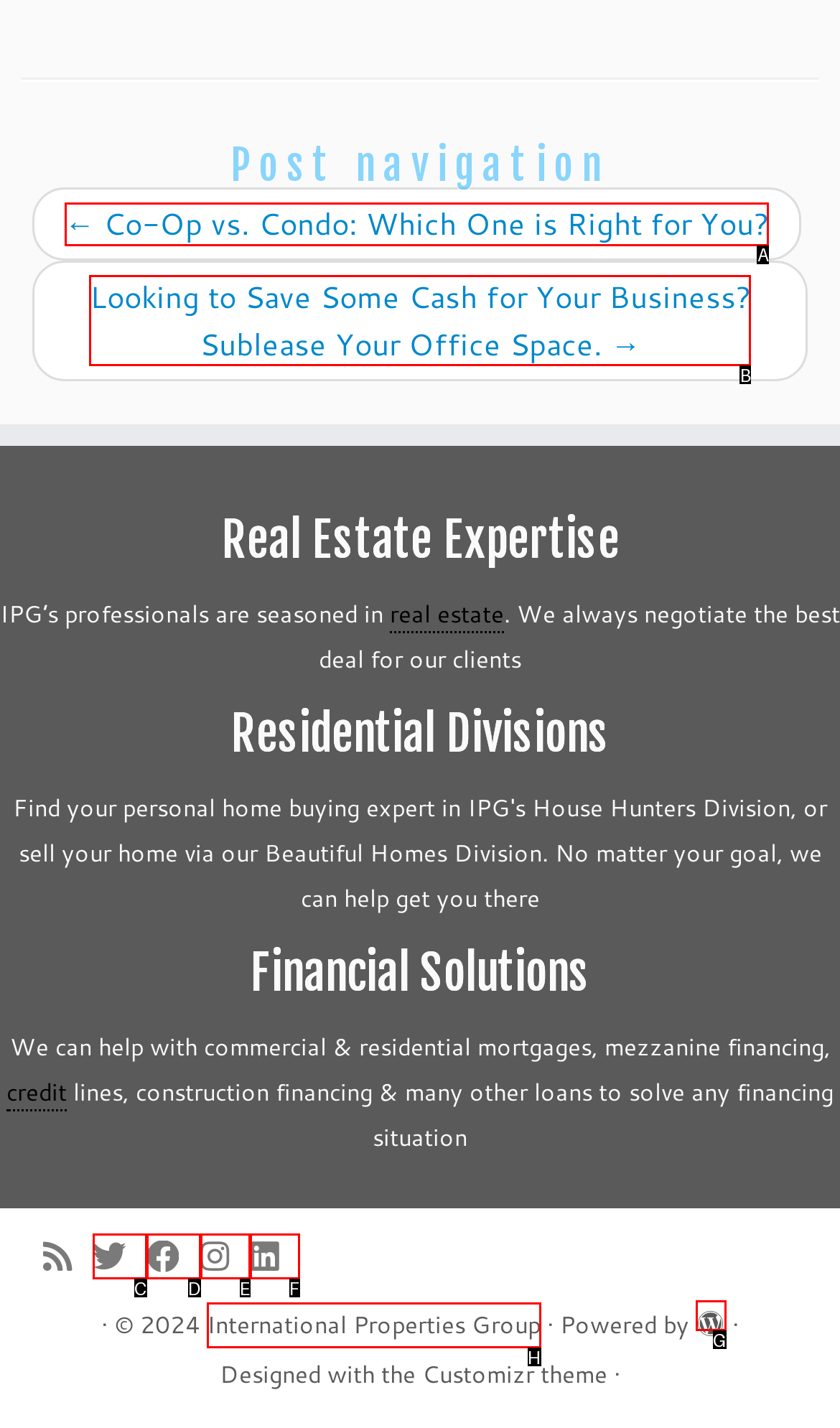Look at the highlighted elements in the screenshot and tell me which letter corresponds to the task: Click on the 'Co-Op vs. Condo: Which One is Right for You?' link.

A